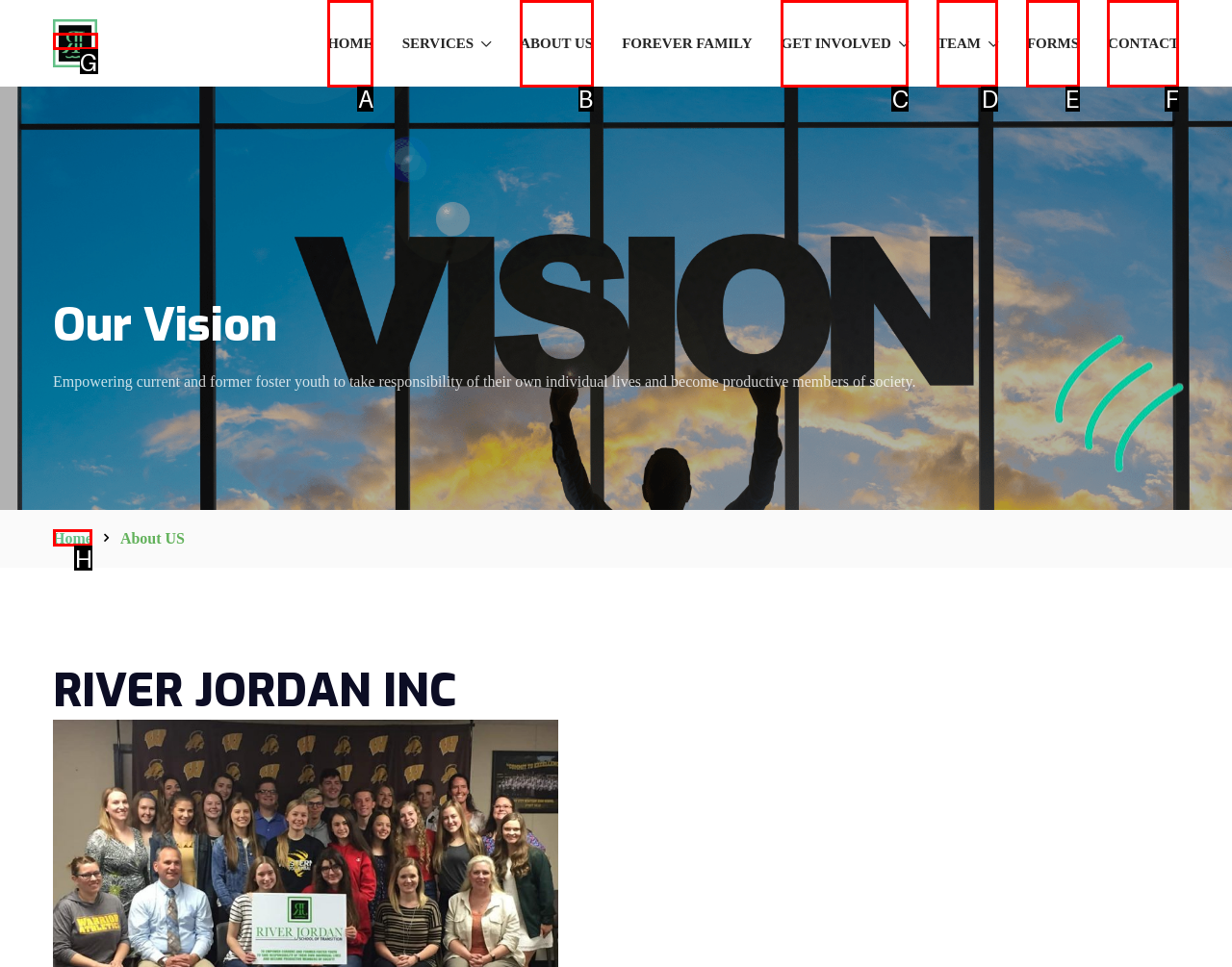Tell me which UI element to click to fulfill the given task: visit CONTACT. Respond with the letter of the correct option directly.

F